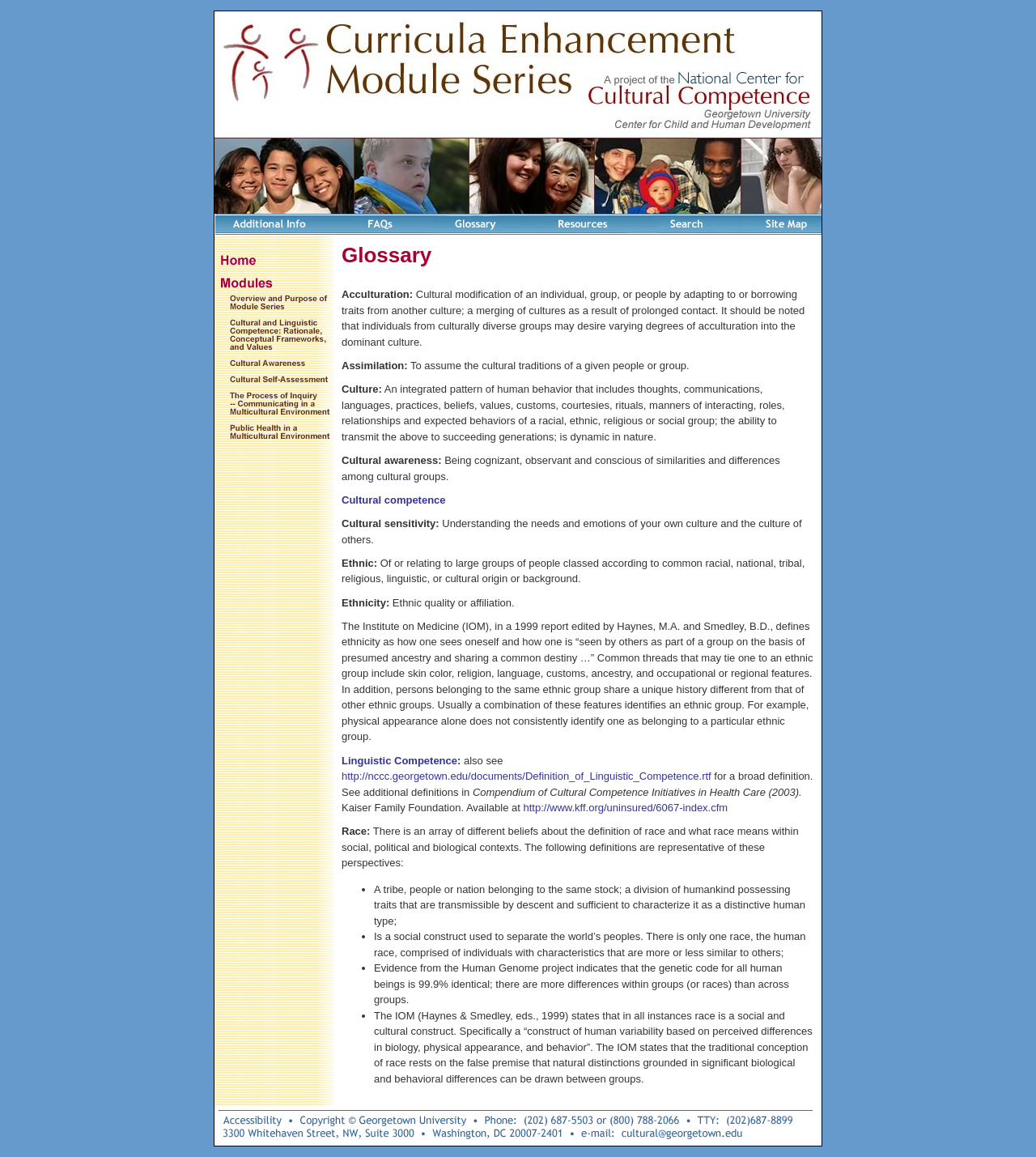What is the address of the center?
Please provide a comprehensive answer based on the details in the screenshot.

The address of the center can be found at the bottom of the webpage, in the contact information section. It is listed as '3300 Whitehaven Street, NW, Suite 3000 Washington, DC 20007-2401'.